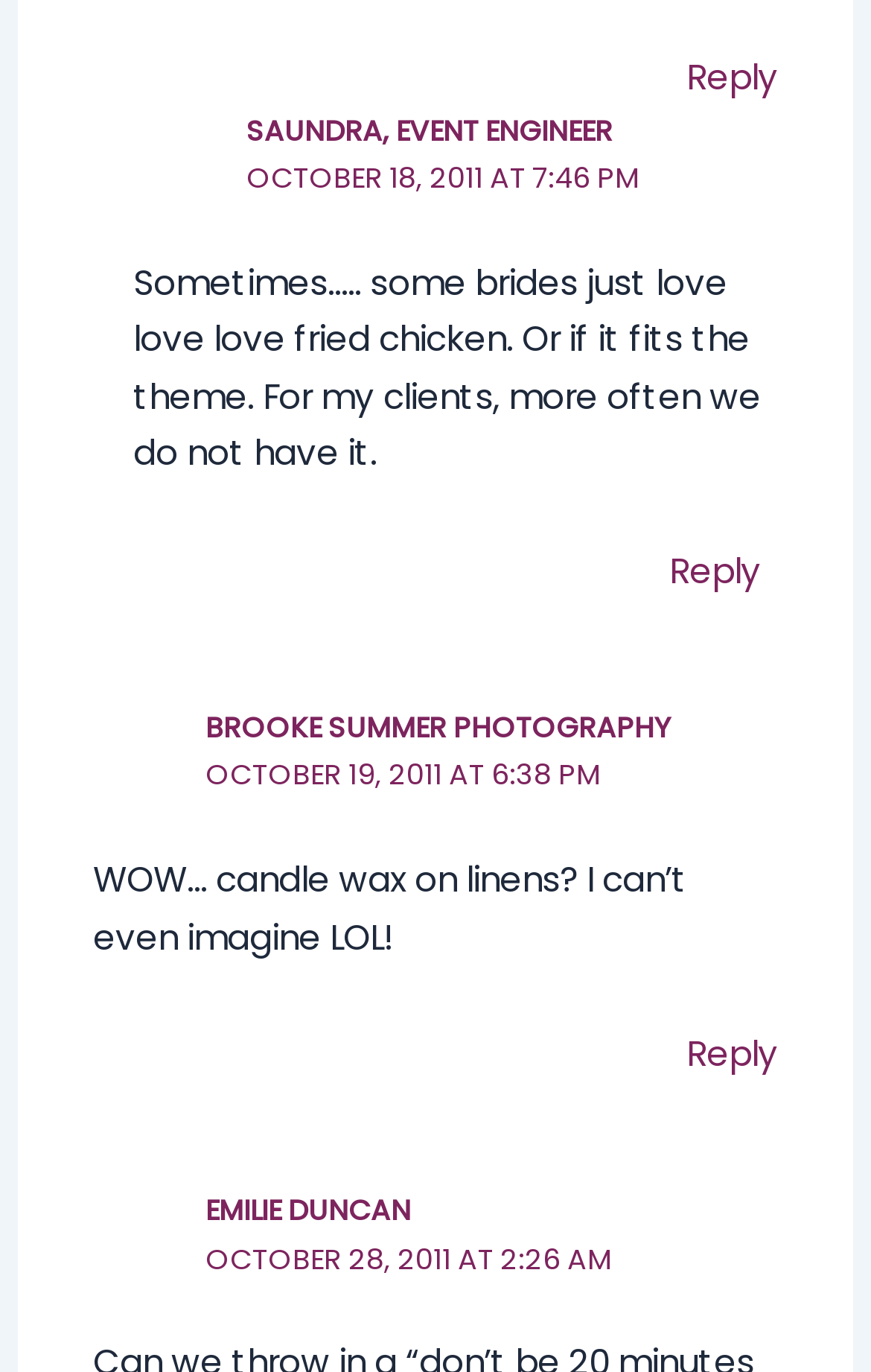Locate the bounding box coordinates of the element that should be clicked to fulfill the instruction: "Reply to Talina".

[0.788, 0.039, 0.894, 0.074]